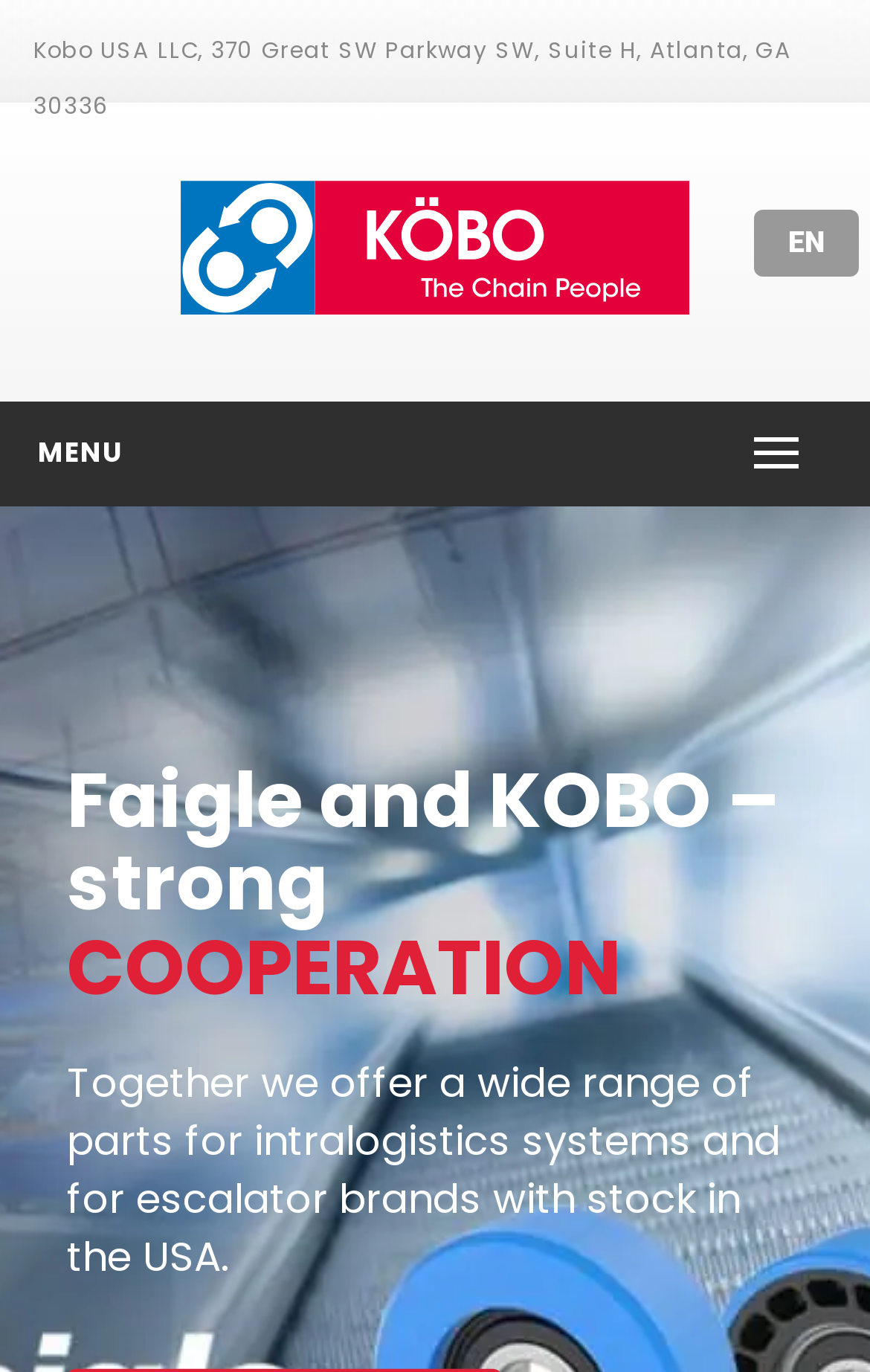What is the language of the webpage?
Using the information presented in the image, please offer a detailed response to the question.

I found the language indicator 'EN' at the top right corner of the webpage, which suggests that the language of the webpage is English.